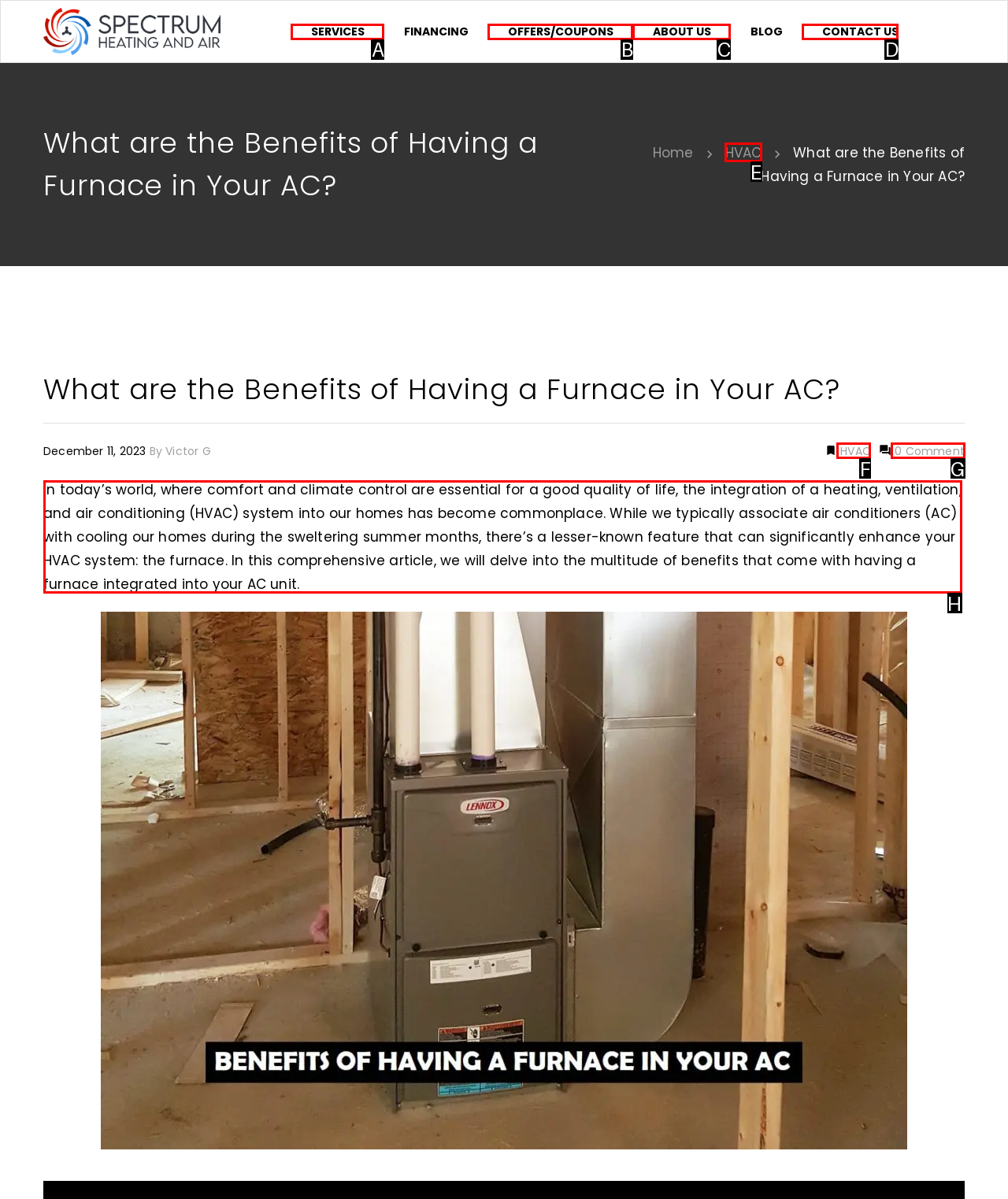For the instruction: Read the article about furnace benefits, which HTML element should be clicked?
Respond with the letter of the appropriate option from the choices given.

H